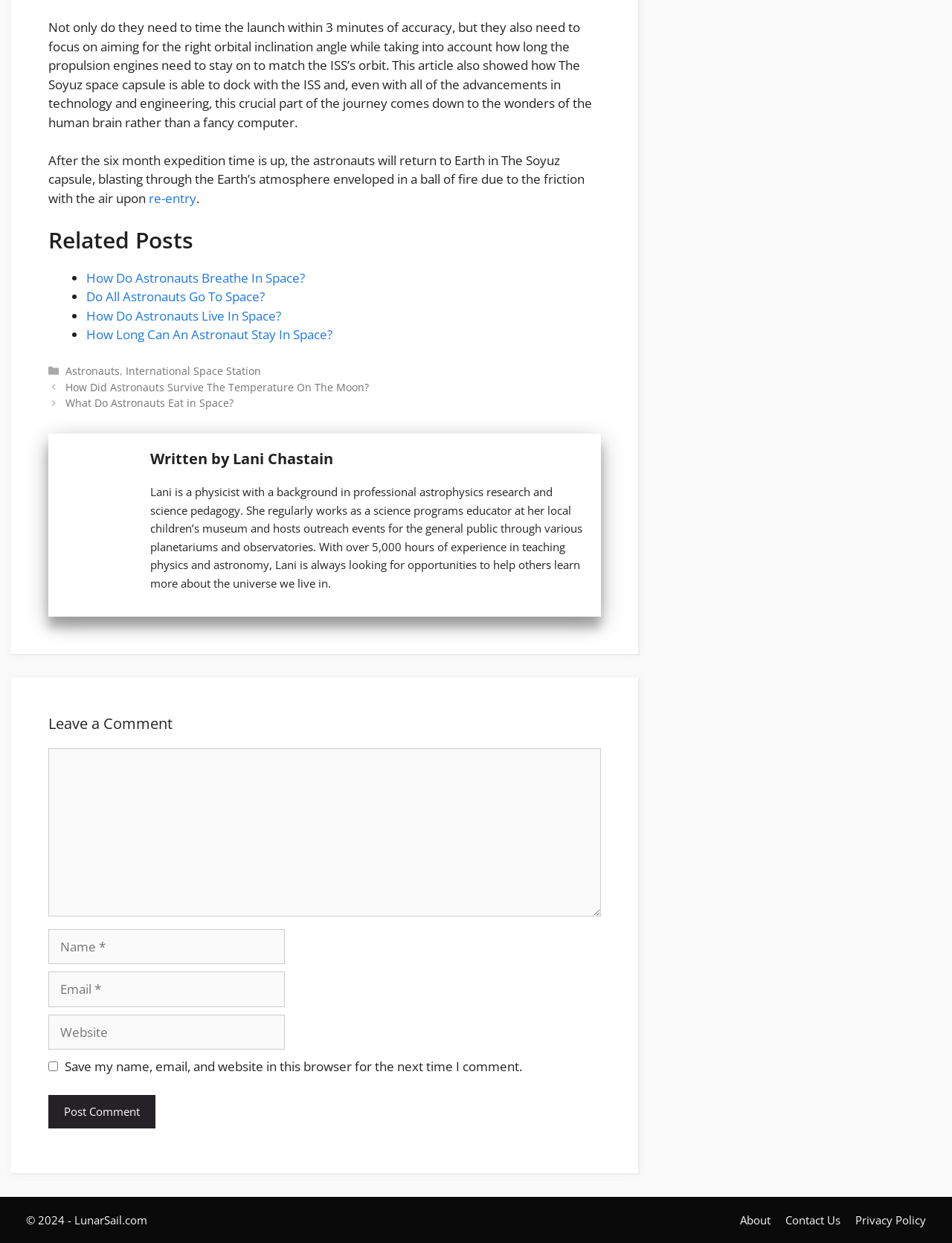What is the purpose of the Soyuz space capsule?
Please give a detailed and thorough answer to the question, covering all relevant points.

The Soyuz space capsule is used to dock with the International Space Station, as mentioned in the article, and also to return astronauts to Earth after their expedition.